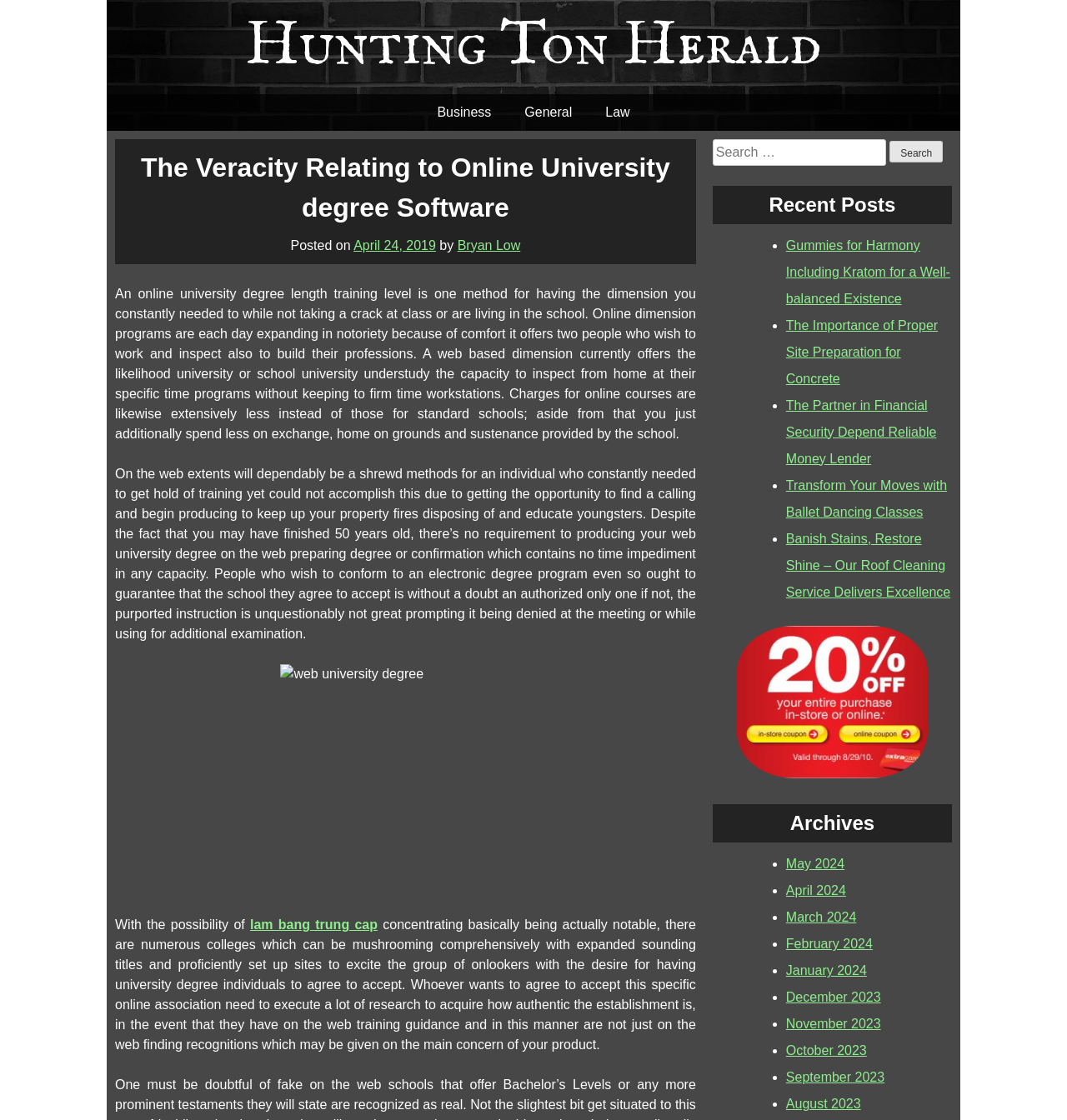What is the purpose of online university degree programs?
Give a comprehensive and detailed explanation for the question.

According to the webpage, online university degree programs are designed to provide convenience to individuals who want to work and study at the same time, without having to attend classes or live on campus.